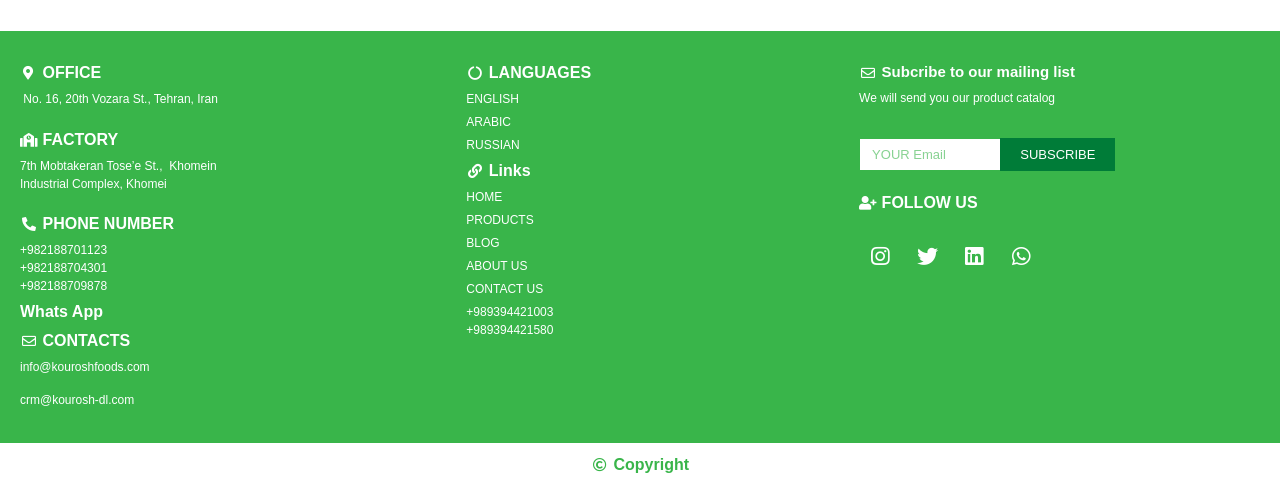Determine the bounding box coordinates of the clickable element necessary to fulfill the instruction: "Click the SUBSCRIBE button". Provide the coordinates as four float numbers within the 0 to 1 range, i.e., [left, top, right, bottom].

[0.781, 0.284, 0.871, 0.352]